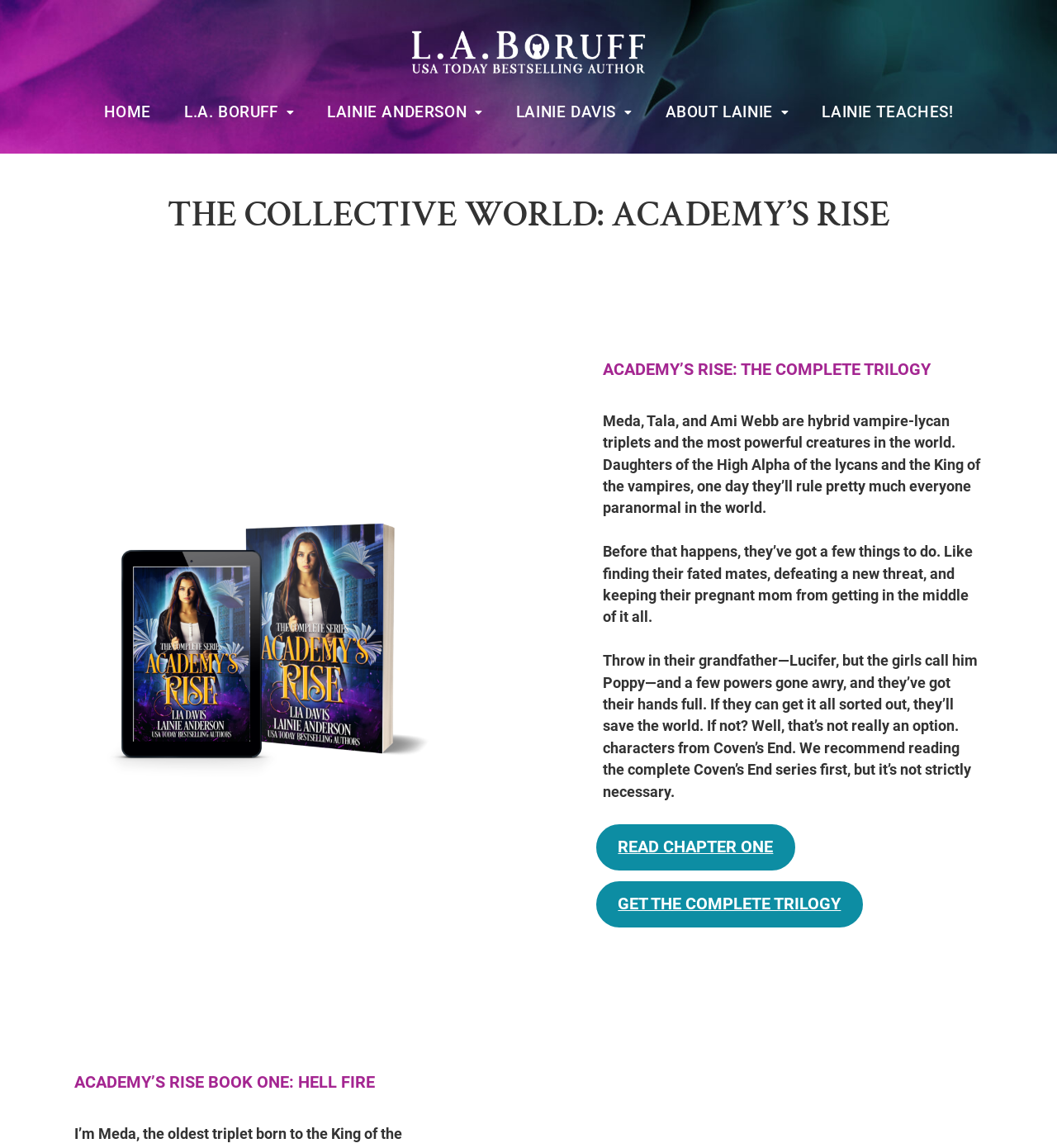Please find and provide the title of the webpage.

THE COLLECTIVE WORLD: ACADEMY’S RISE